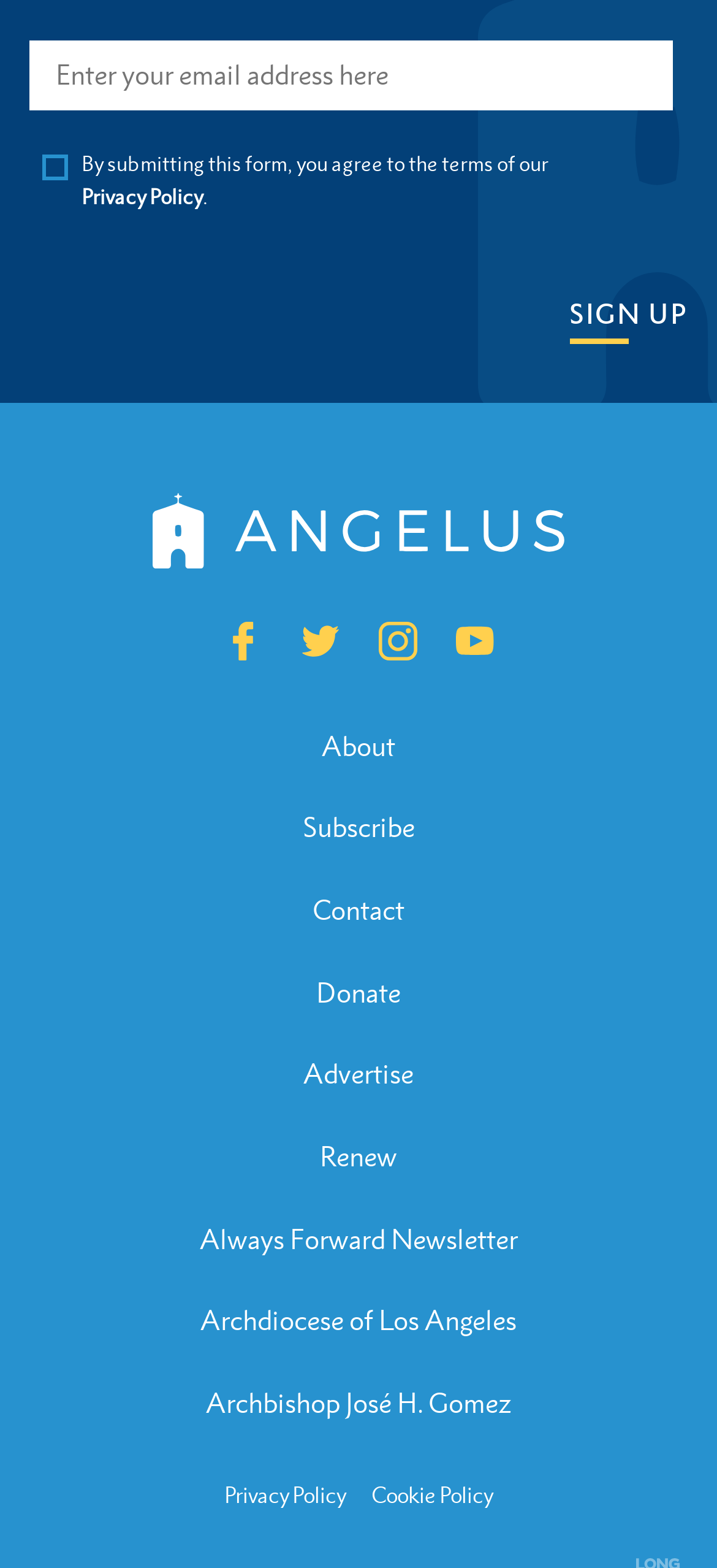How many links are available at the bottom of the page?
Please provide a single word or phrase as your answer based on the screenshot.

9